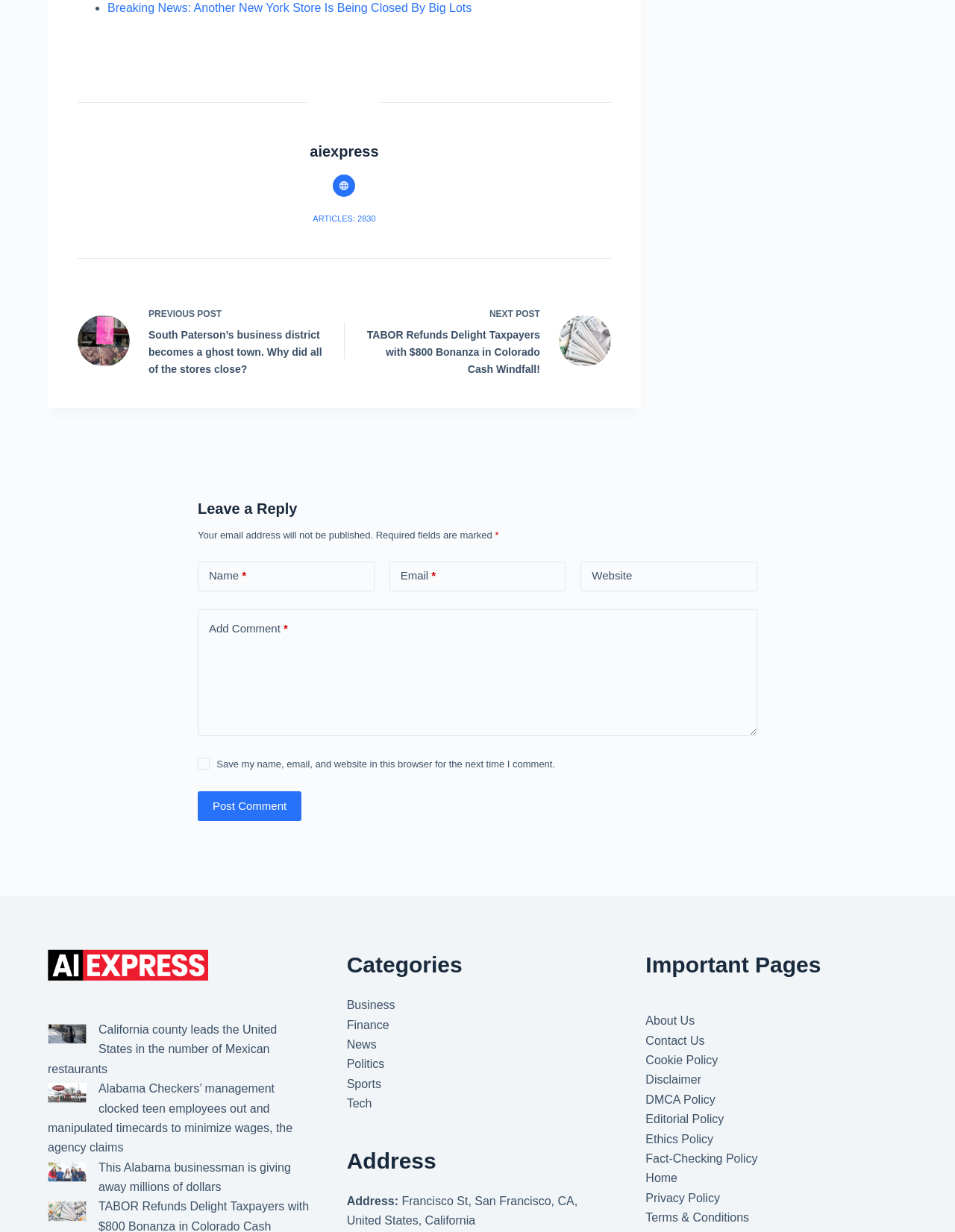Use a single word or phrase to answer the following:
What is the name of the website?

aiexpress